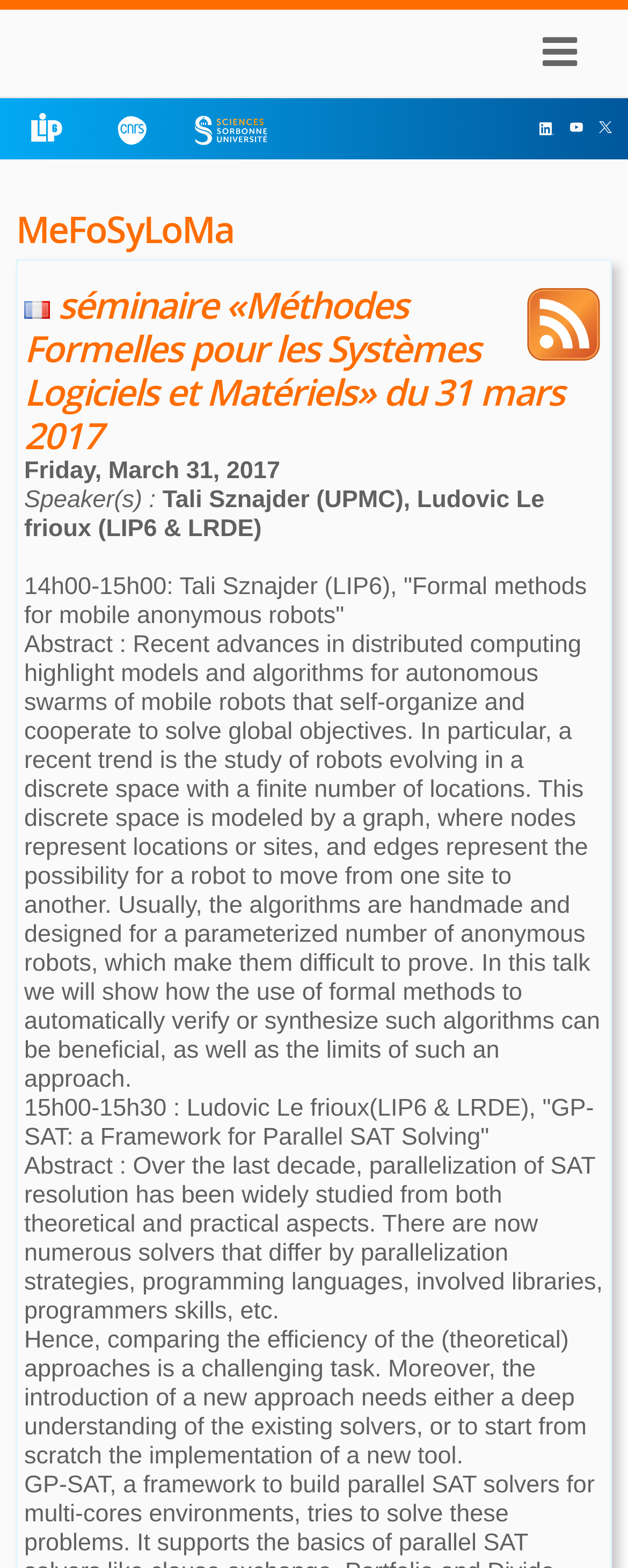What is the name of the laboratory?
We need a detailed and meticulous answer to the question.

The name of the laboratory can be found in the image element with bounding box coordinates [0.038, 0.072, 0.11, 0.09], which is located at the top-left corner of the webpage.